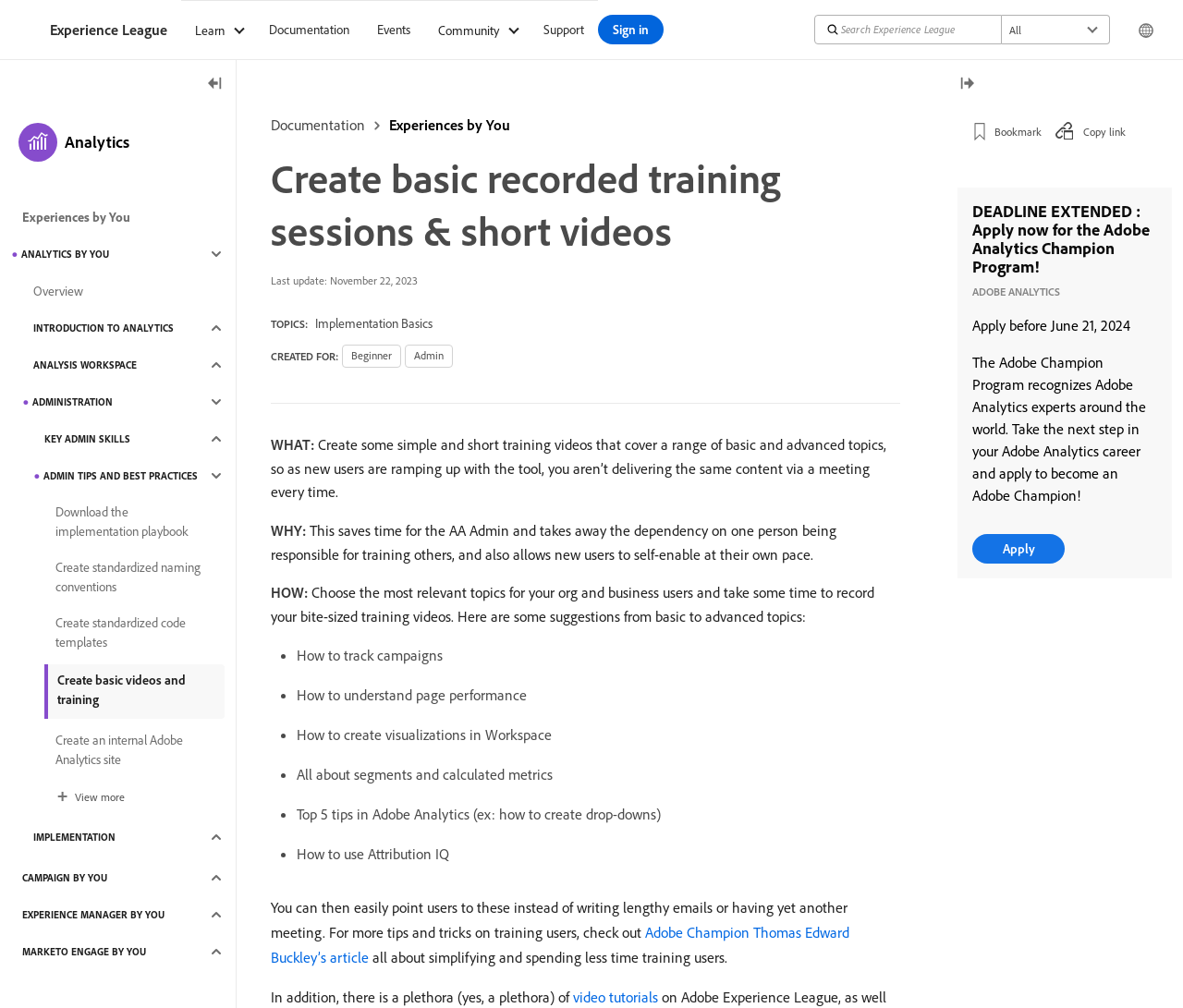Using the information shown in the image, answer the question with as much detail as possible: What is the purpose of creating training videos?

The purpose of creating training videos is to save time for the Adobe Analytics Admin and allow new users to self-enable at their own pace, rather than relying on meetings or lengthy emails.